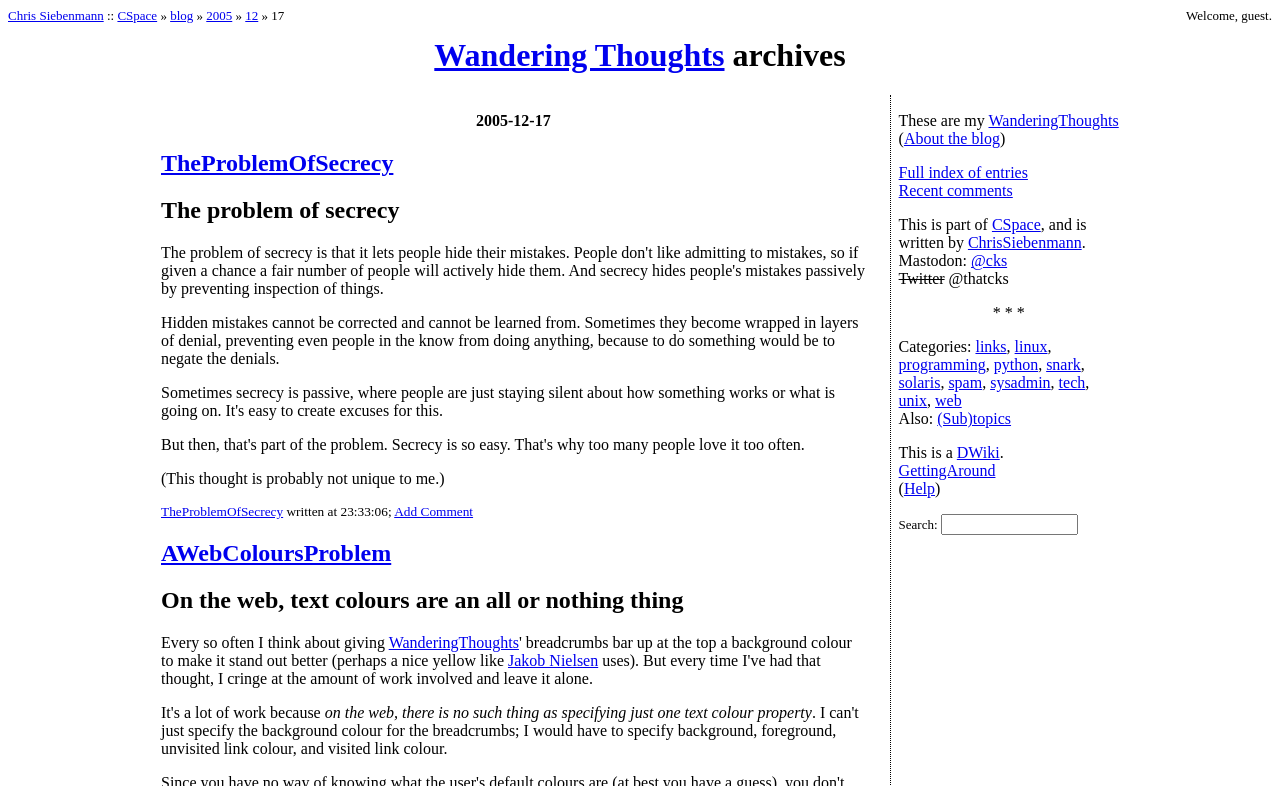Please provide a one-word or short phrase answer to the question:
Who is the author of the blog?

Chris Siebenmann